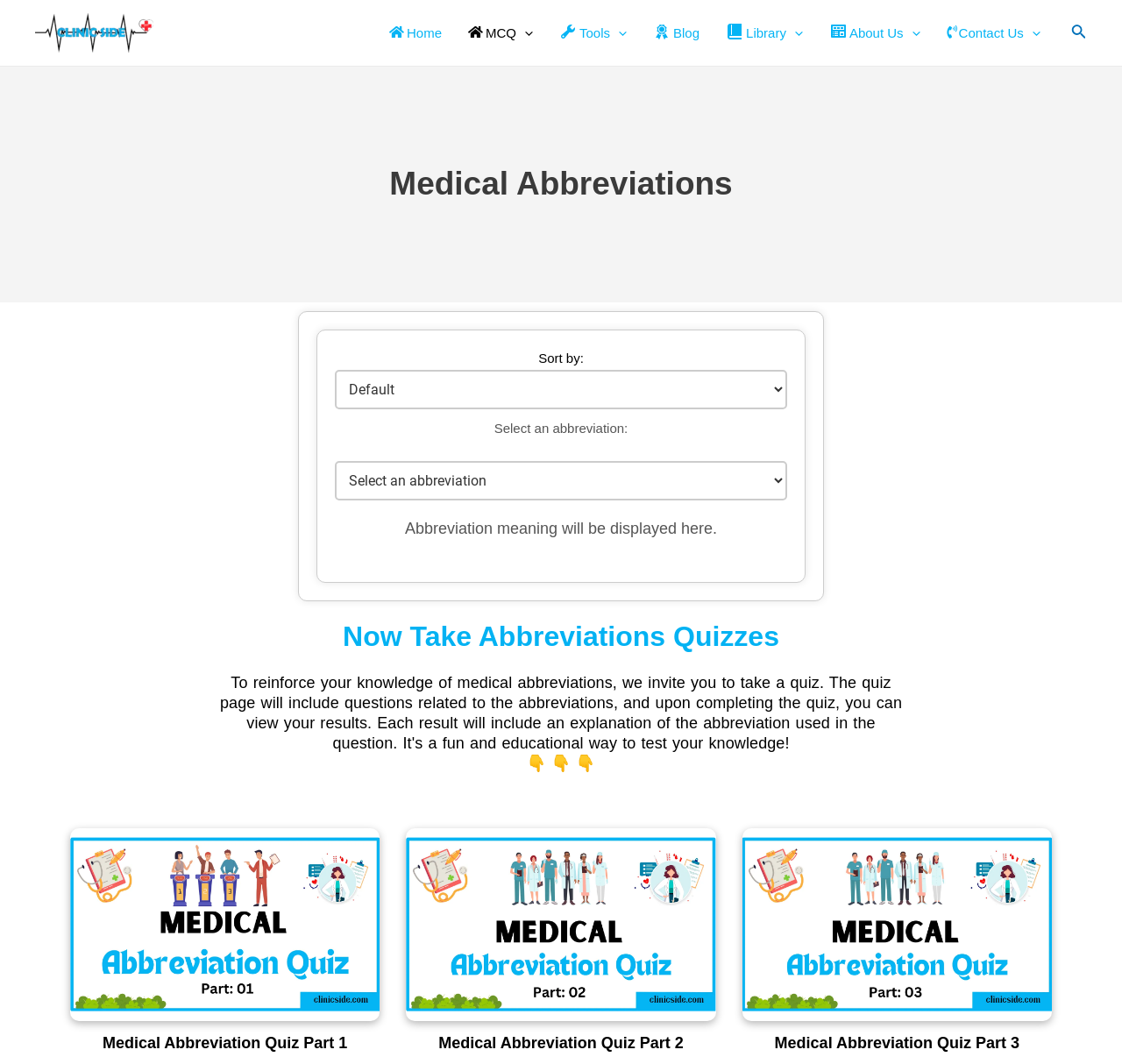Locate the bounding box coordinates of the clickable area to execute the instruction: "Click the 'About' link in the menu". Provide the coordinates as four float numbers between 0 and 1, represented as [left, top, right, bottom].

None